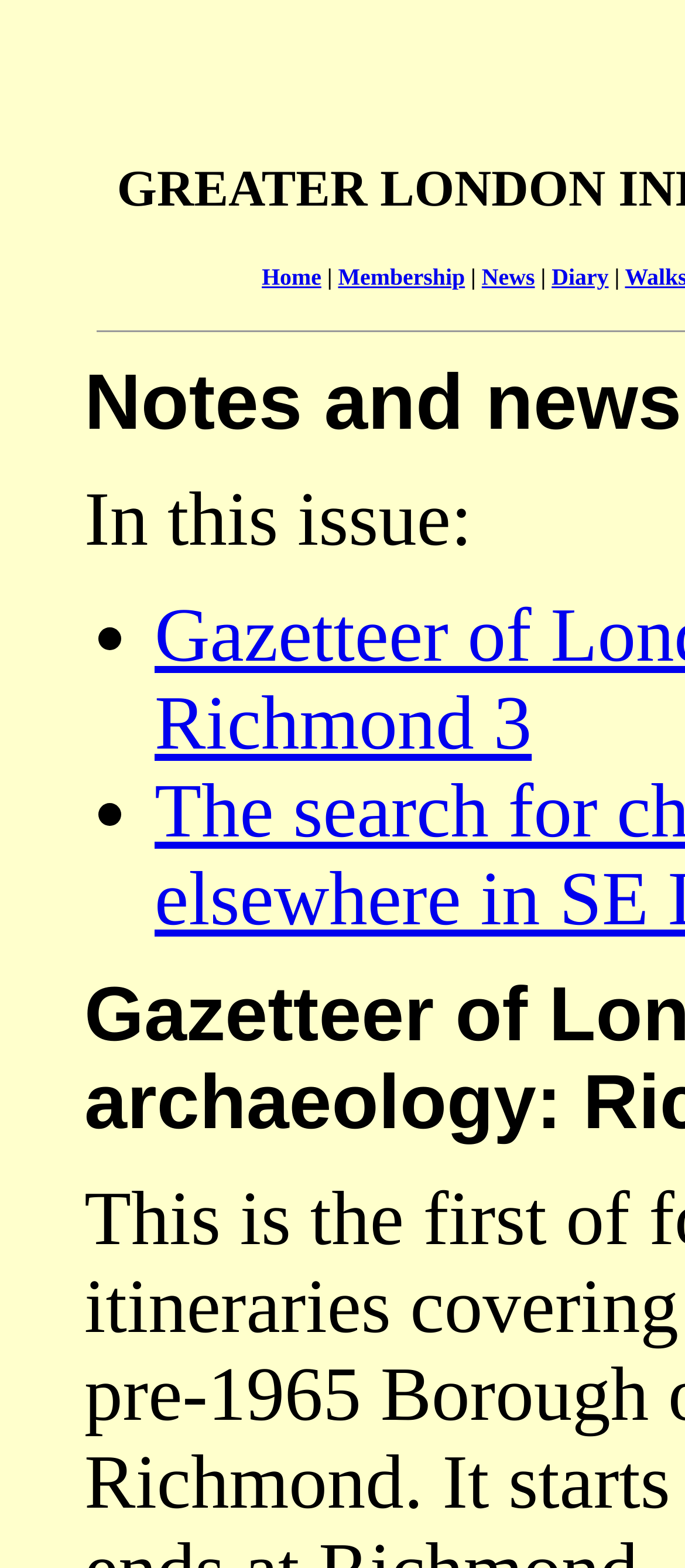Provide a one-word or brief phrase answer to the question:
How many main navigation links are there?

5